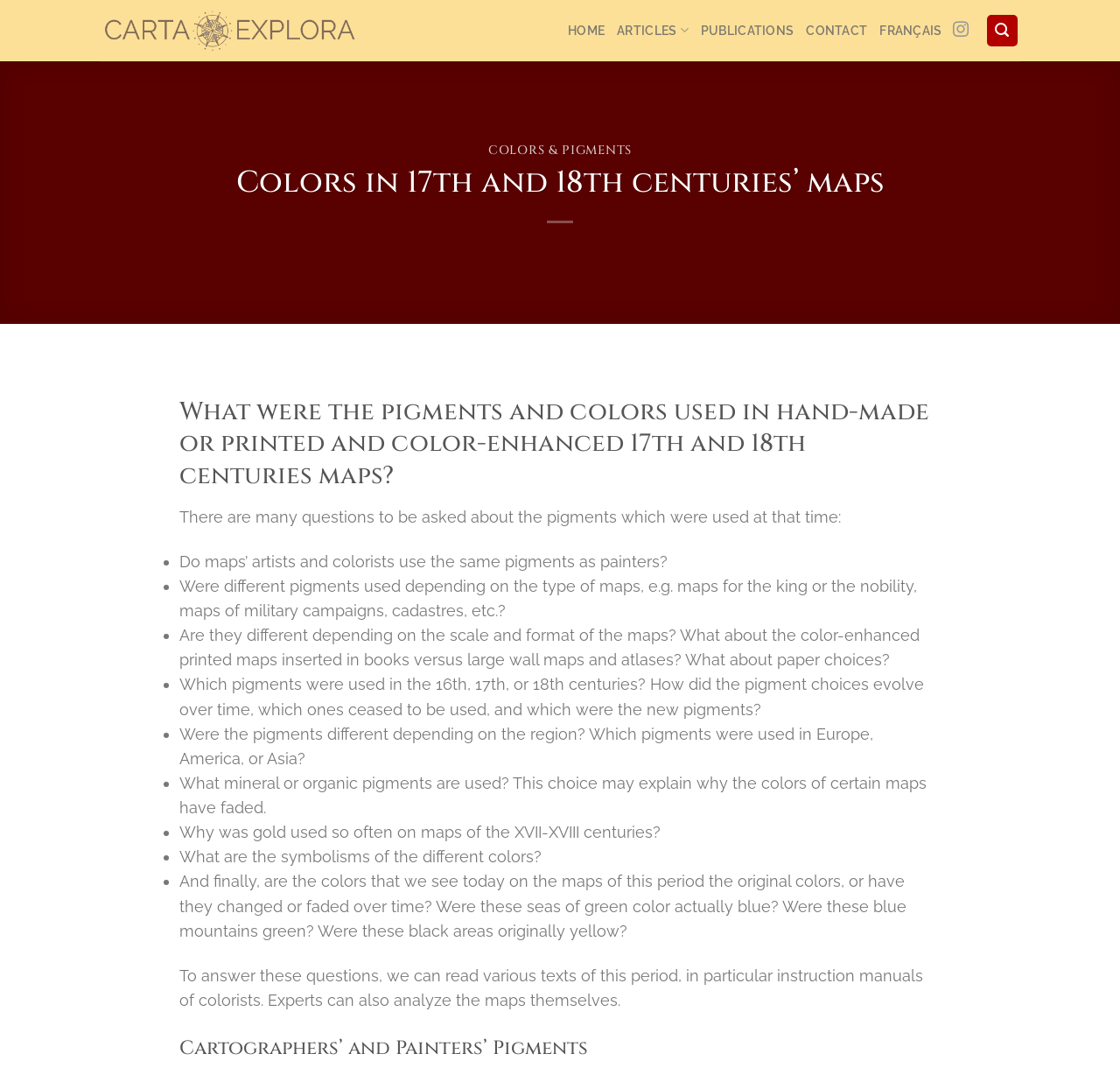Highlight the bounding box coordinates of the element that should be clicked to carry out the following instruction: "Go to the previous page". The coordinates must be given as four float numbers ranging from 0 to 1, i.e., [left, top, right, bottom].

None